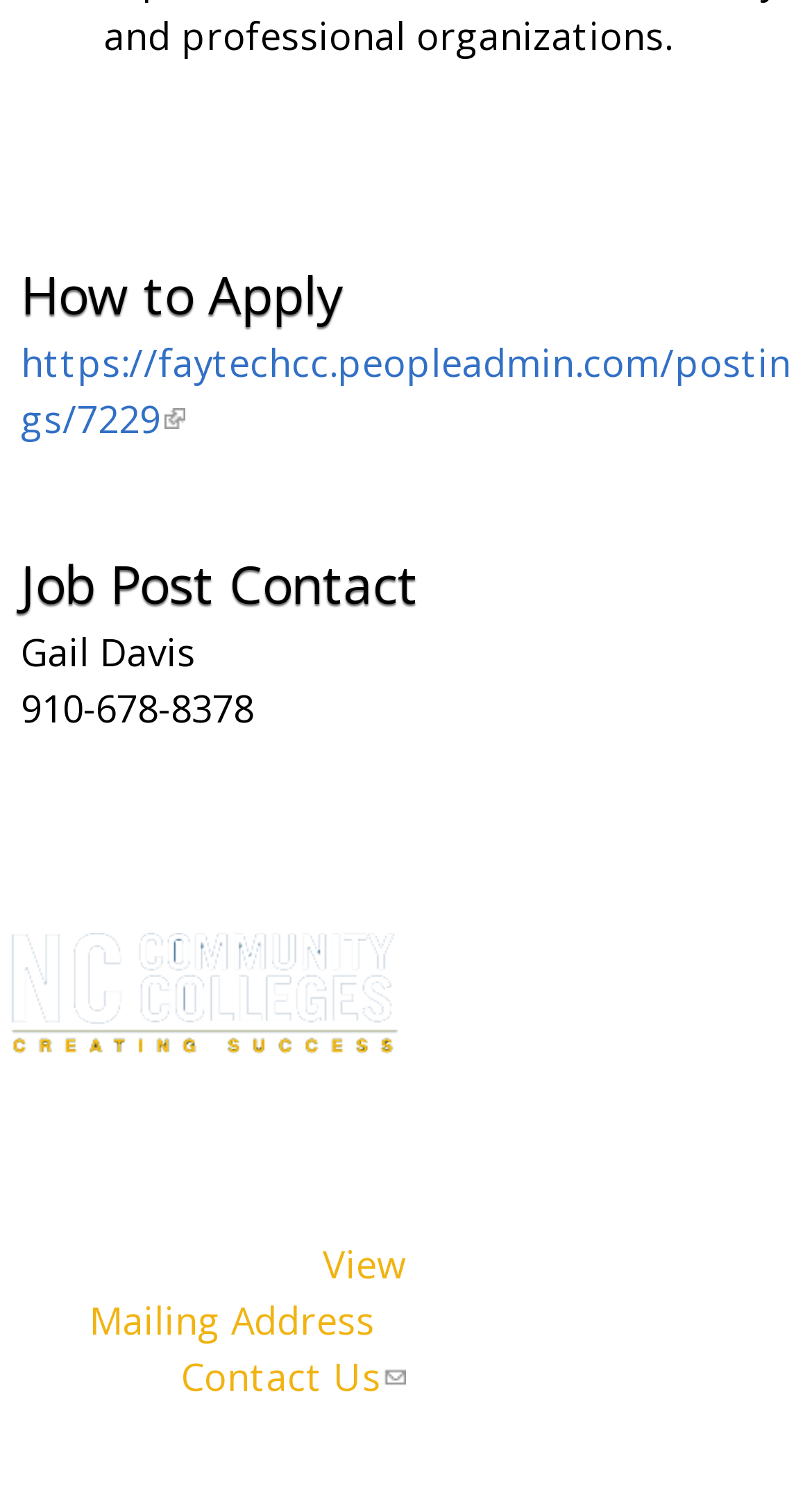Given the element description parent_node: Franchise, predict the bounding box coordinates for the UI element in the webpage screenshot. The format should be (top-left x, top-left y, bottom-right x, bottom-right y), and the values should be between 0 and 1.

None